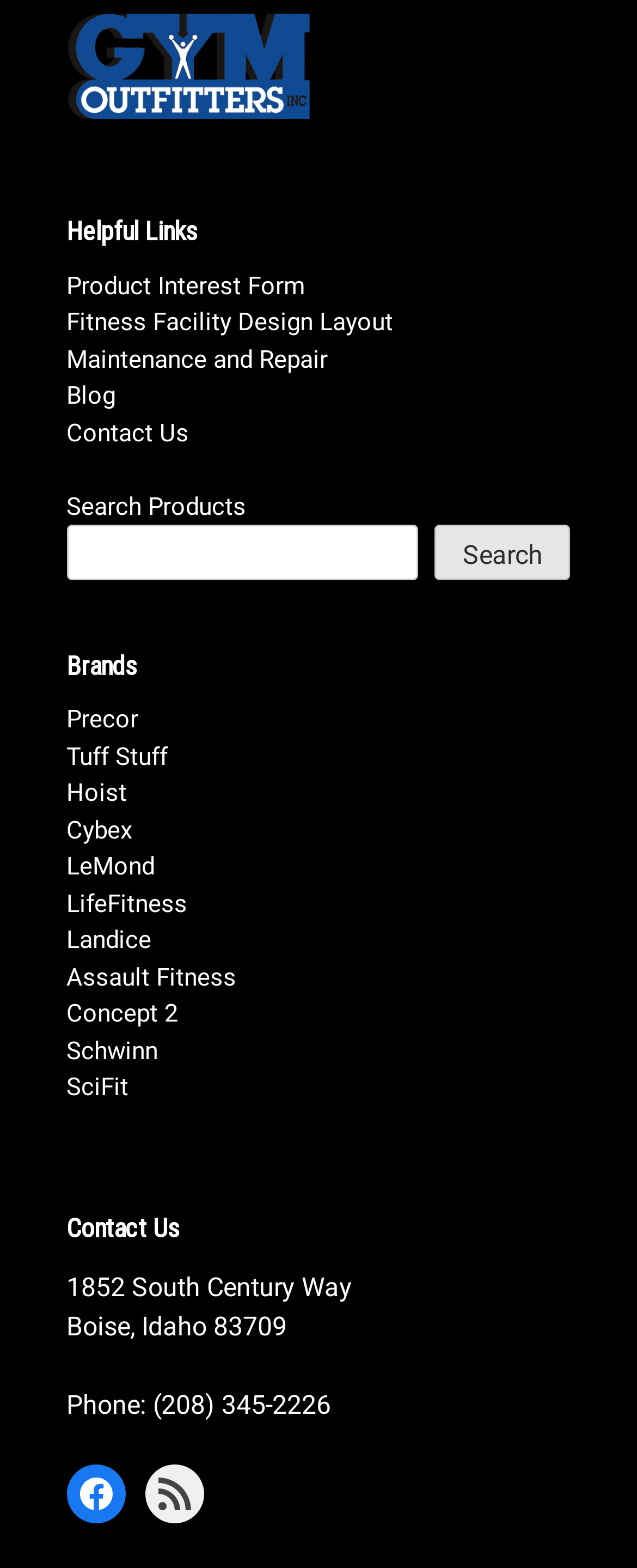Please predict the bounding box coordinates of the element's region where a click is necessary to complete the following instruction: "View the Facebook page". The coordinates should be represented by four float numbers between 0 and 1, i.e., [left, top, right, bottom].

[0.104, 0.934, 0.196, 0.972]